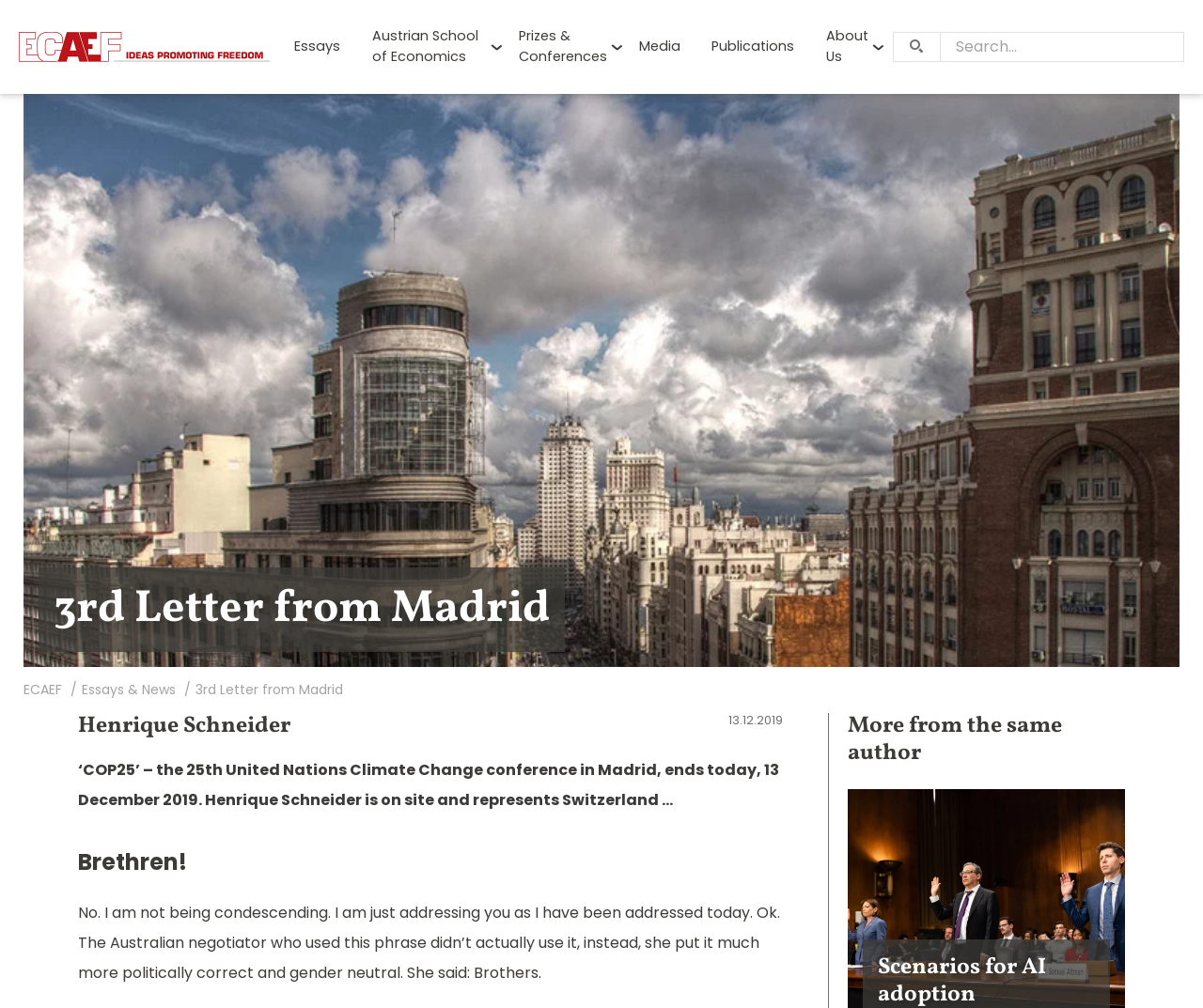Please determine the bounding box coordinates of the element's region to click in order to carry out the following instruction: "go to ECAEF". The coordinates should be four float numbers between 0 and 1, i.e., [left, top, right, bottom].

[0.016, 0.032, 0.224, 0.062]